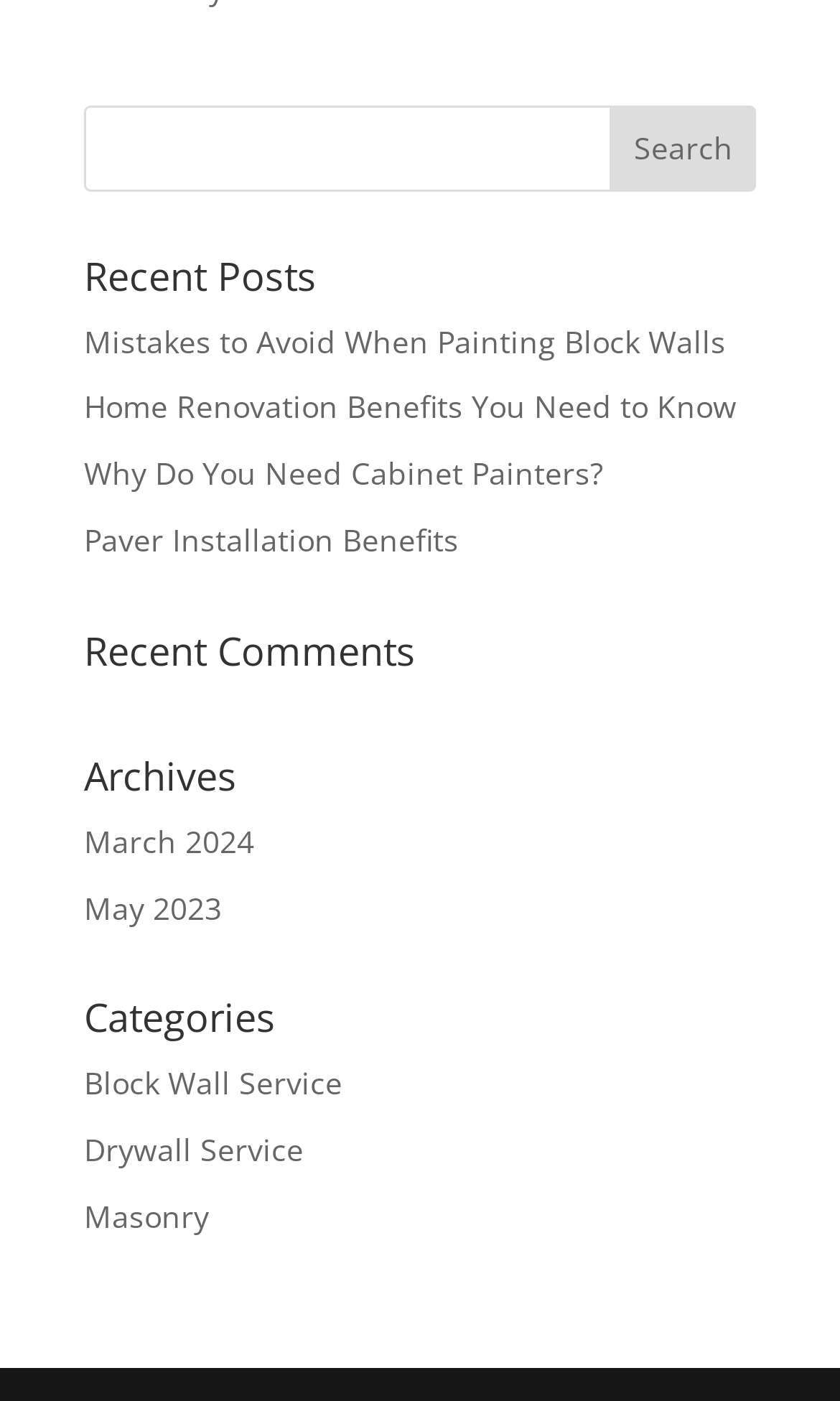Can you find the bounding box coordinates of the area I should click to execute the following instruction: "go to archives for March 2024"?

[0.1, 0.586, 0.303, 0.615]